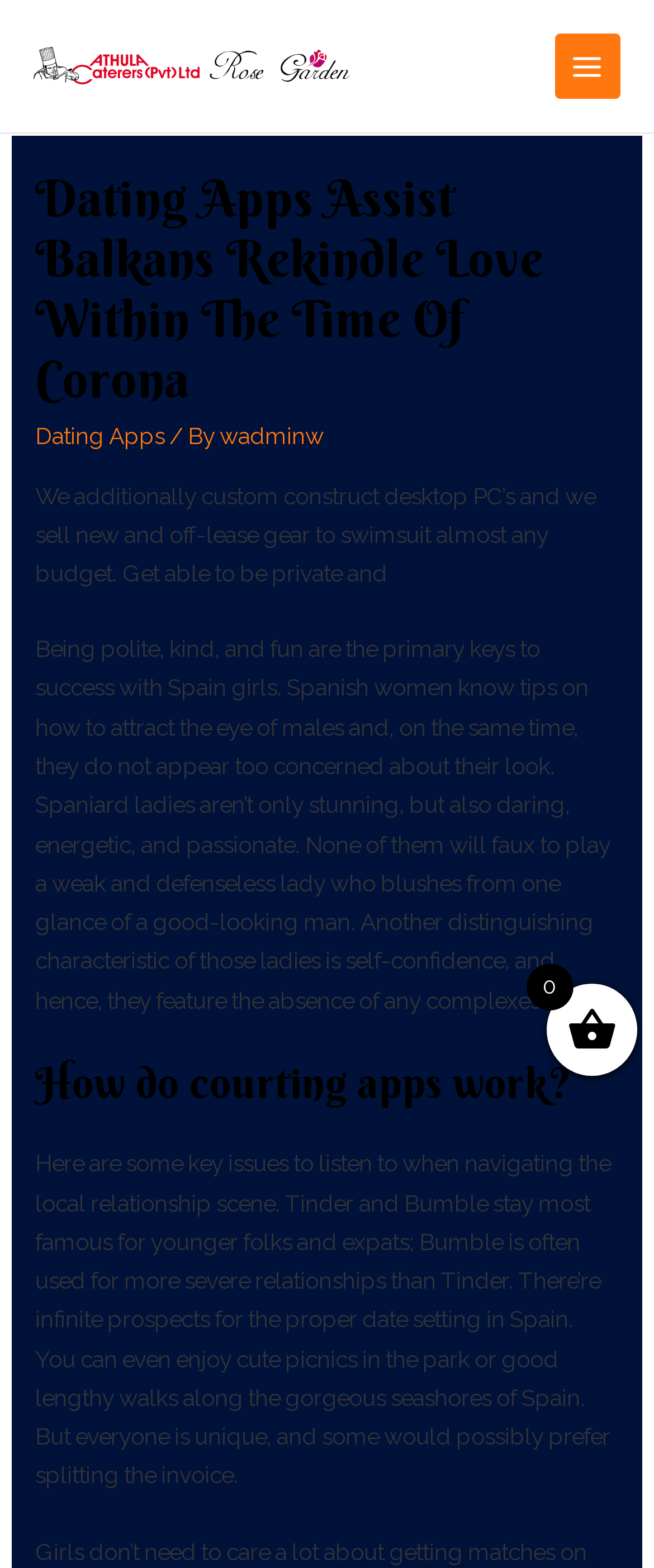Provide a comprehensive caption for the webpage.

The webpage is about dating apps and relationships, specifically in the context of the Balkans and Spain. At the top left, there is a link to "Athulacaterers" accompanied by an image with the same name. On the top right, there is a button labeled "Main Menu" with an image next to it.

Below the top section, there is a header area that spans almost the entire width of the page. It contains a heading that reads "Dating Apps Assist Balkans Rekindle Love Within The Time Of Corona" and three links: "Dating Apps", "wadminw", and a separator text "/ By". 

Underneath the header, there are three blocks of text. The first block describes the services offered by the company, including custom-built desktop PCs and new and off-lease gear. The second block provides insights into the characteristics of Spanish women, highlighting their confidence, passion, and energy. The third block discusses how dating apps work in Spain, mentioning popular apps like Tinder and Bumble, and suggesting various date settings in Spain.

There is a heading "How do courting apps work?" that separates the second and third blocks of text. Overall, the webpage appears to be a blog post or article that explores the role of dating apps in the Balkans and Spain, with a focus on the characteristics of Spanish women and the local dating scene.